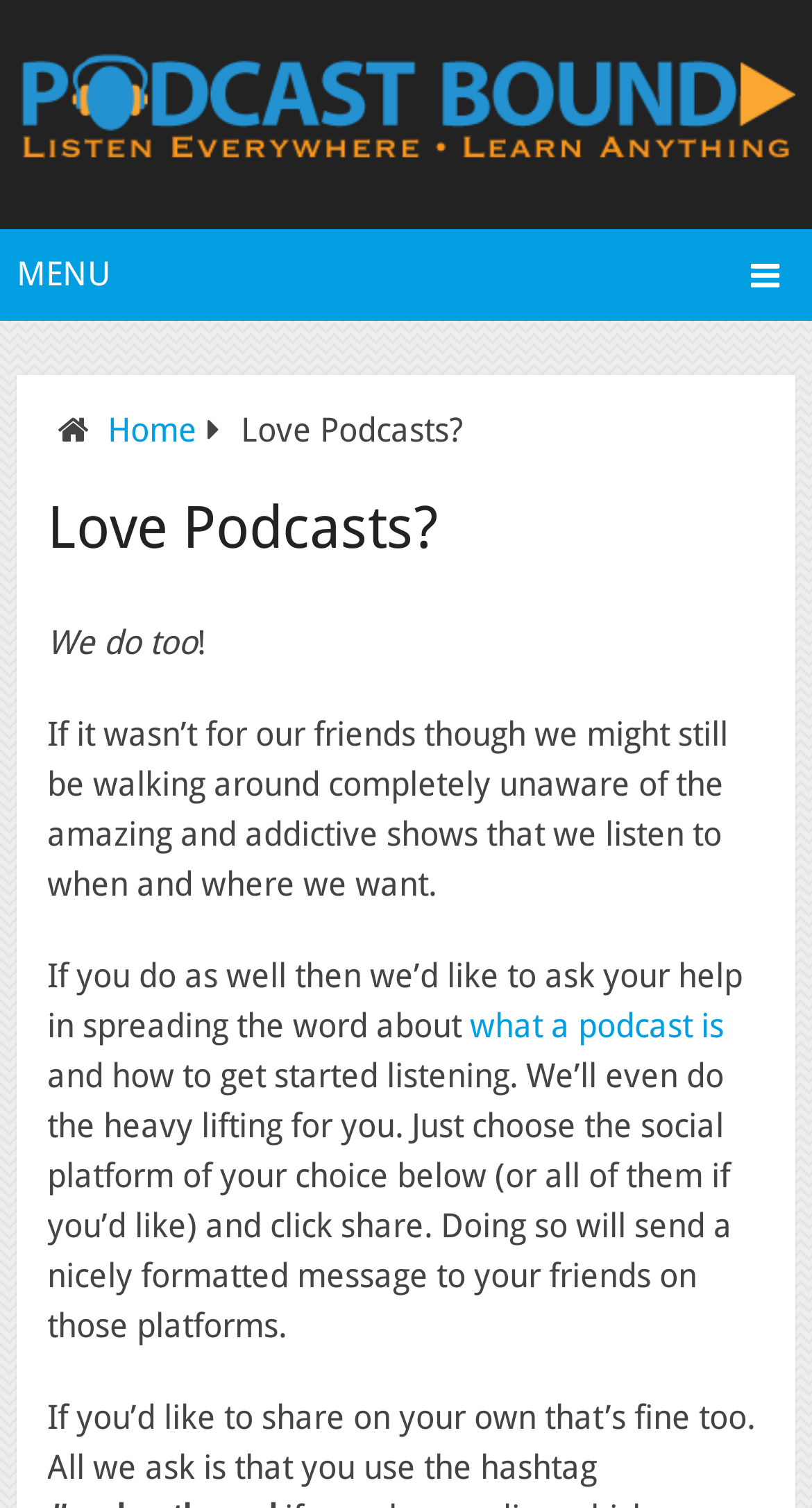Identify the bounding box of the UI element that matches this description: "Menu".

[0.001, 0.152, 0.999, 0.213]